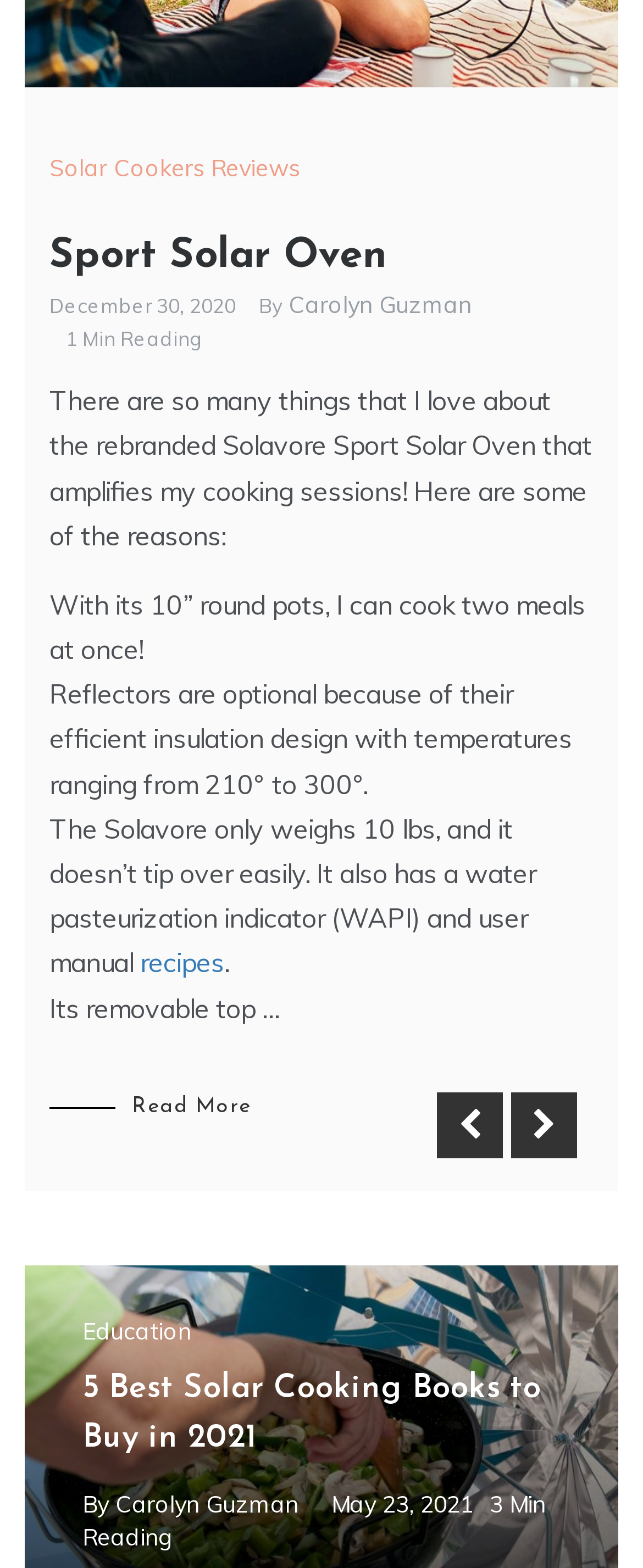Answer the following inquiry with a single word or phrase:
Who is the author of the review?

Carolyn Guzman